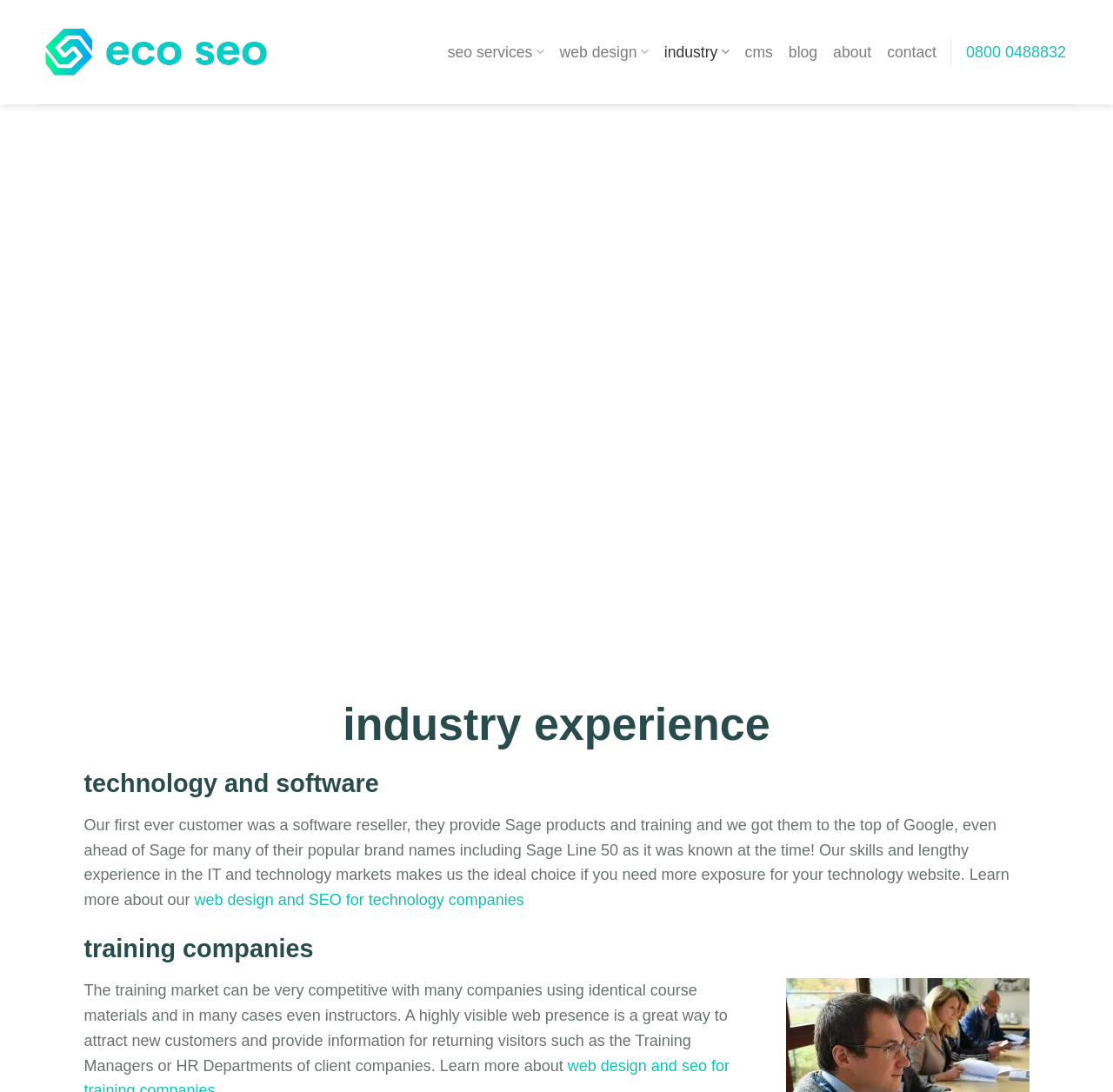Provide the bounding box coordinates of the area you need to click to execute the following instruction: "Click on the 'Home' link".

None